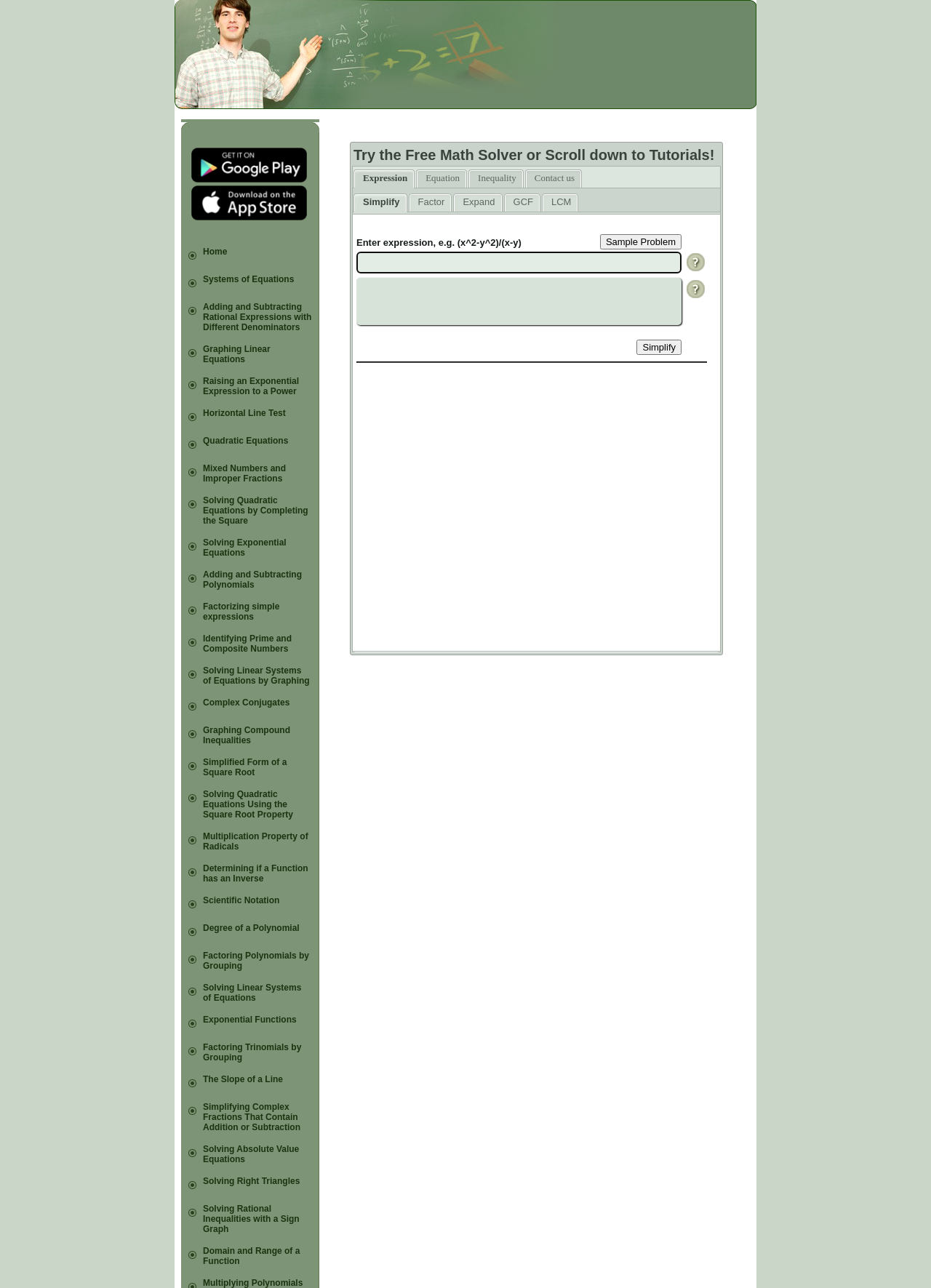Please specify the bounding box coordinates for the clickable region that will help you carry out the instruction: "Click on the 'Horizontal Line Test' link".

[0.218, 0.317, 0.307, 0.324]